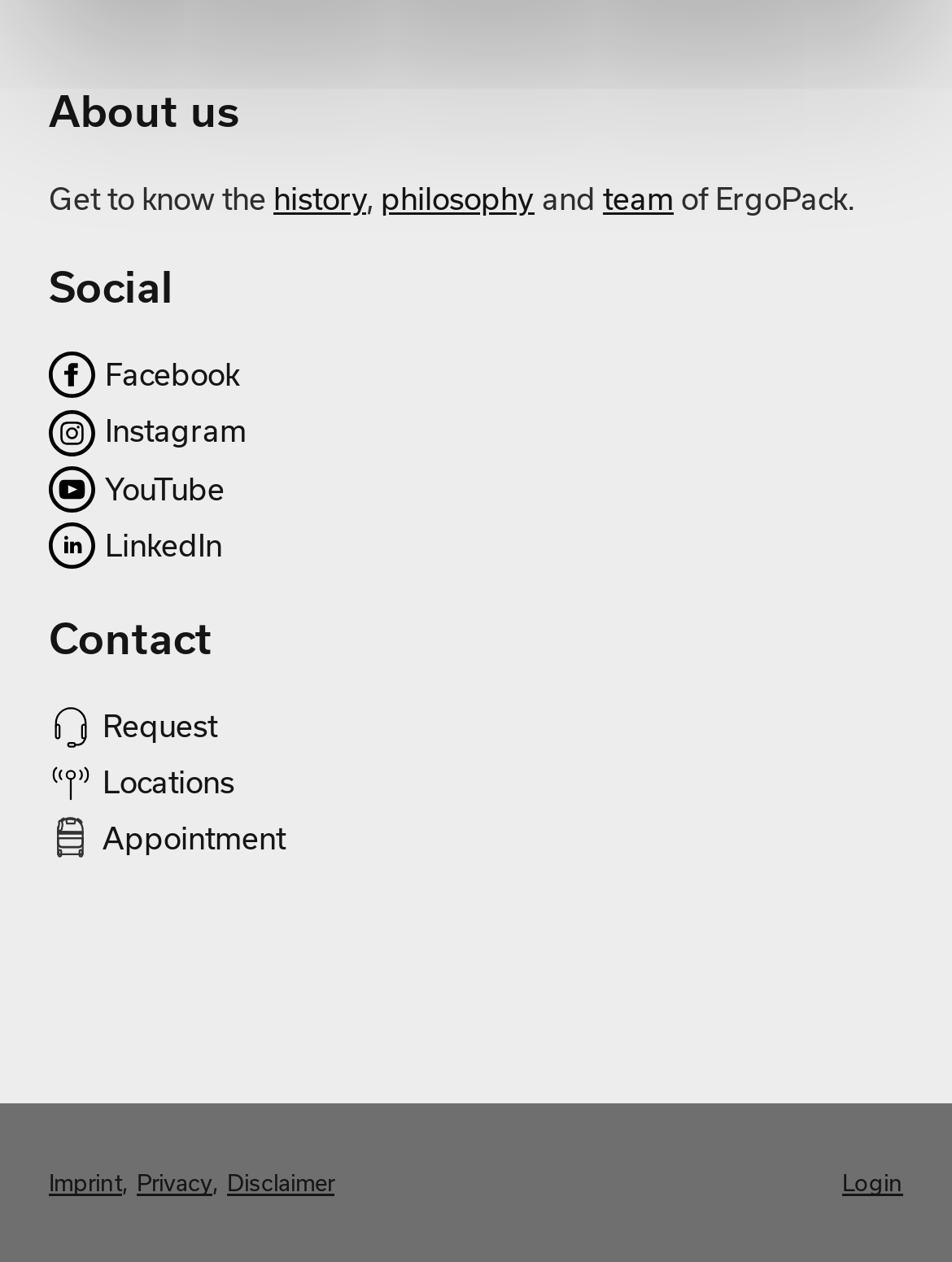Pinpoint the bounding box coordinates of the clickable element needed to complete the instruction: "Get to know the history". The coordinates should be provided as four float numbers between 0 and 1: [left, top, right, bottom].

[0.287, 0.143, 0.385, 0.17]